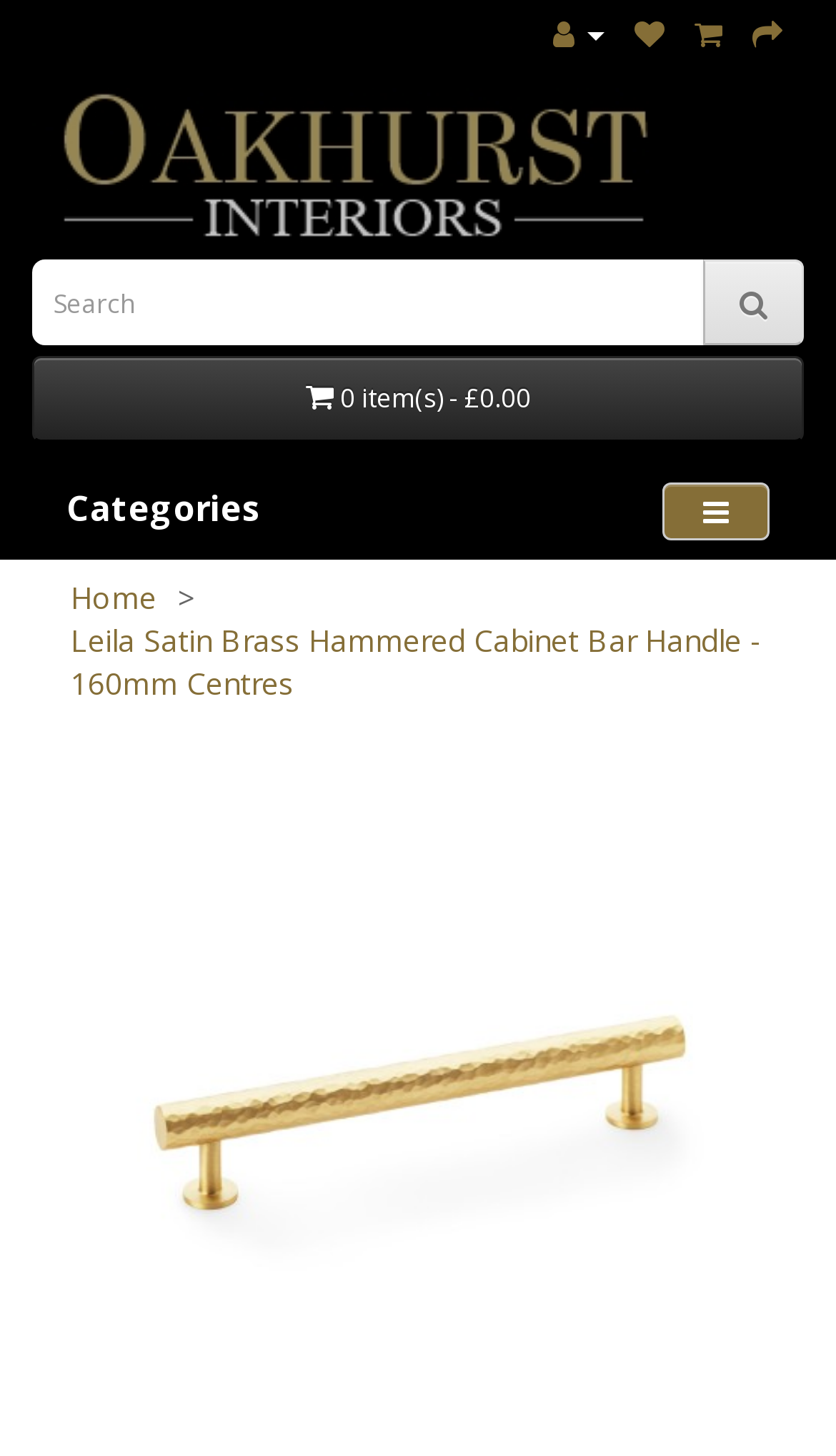Give a one-word or short-phrase answer to the following question: 
How many items are in the cart?

0